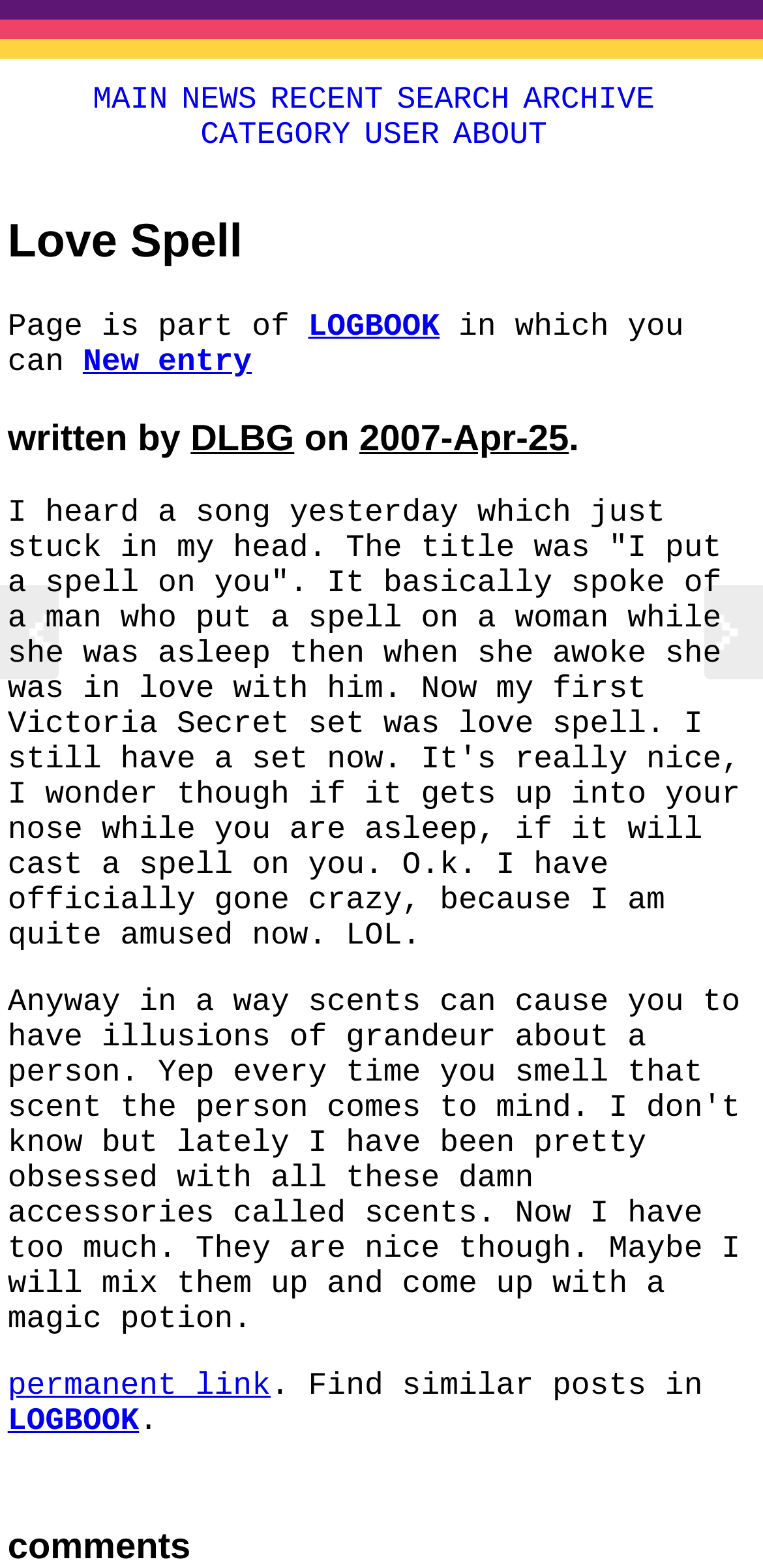What is the type of content on this webpage?
Give a single word or phrase answer based on the content of the image.

Blog post